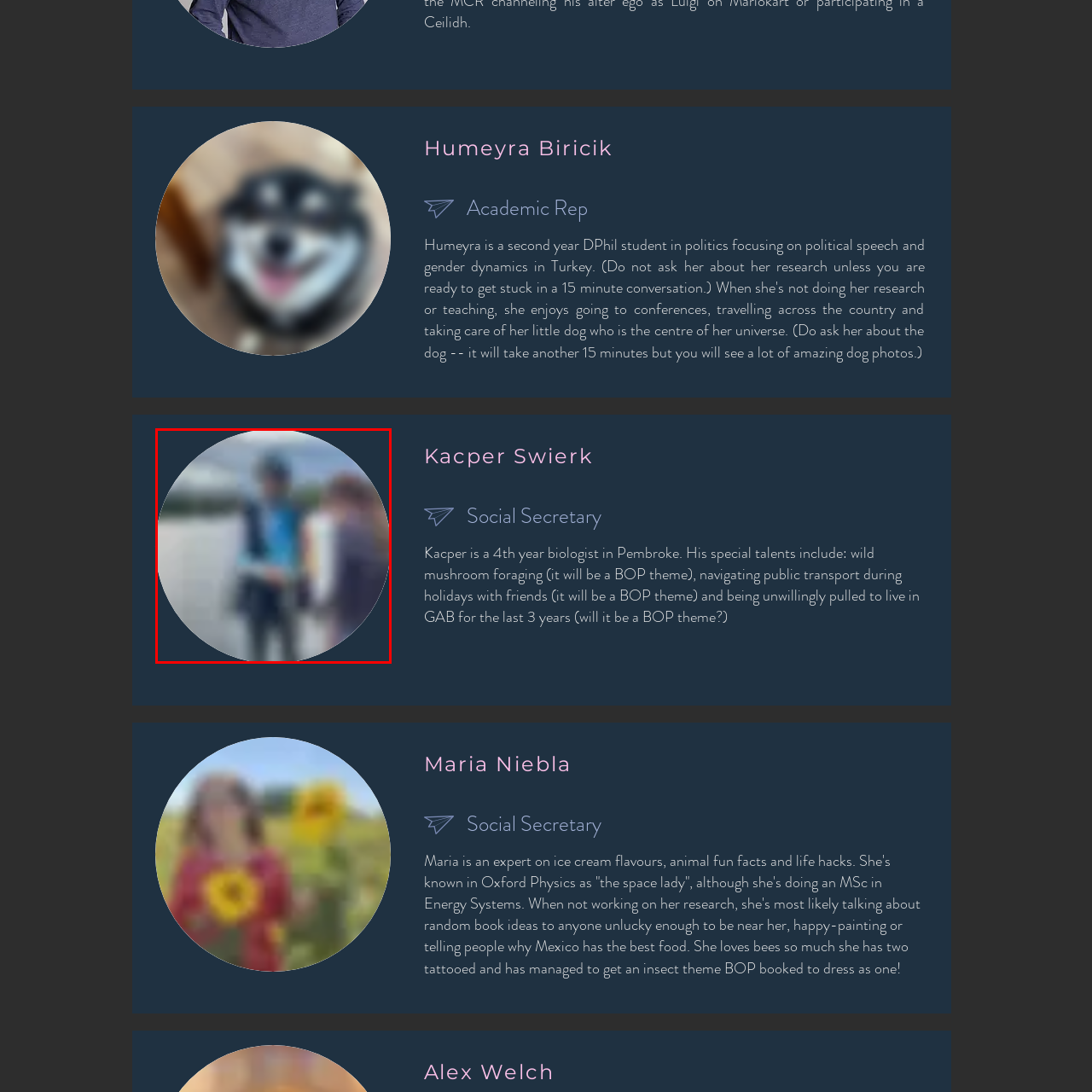Inspect the section within the red border, What is the color of Kacper's shirt? Provide a one-word or one-phrase answer.

Blue